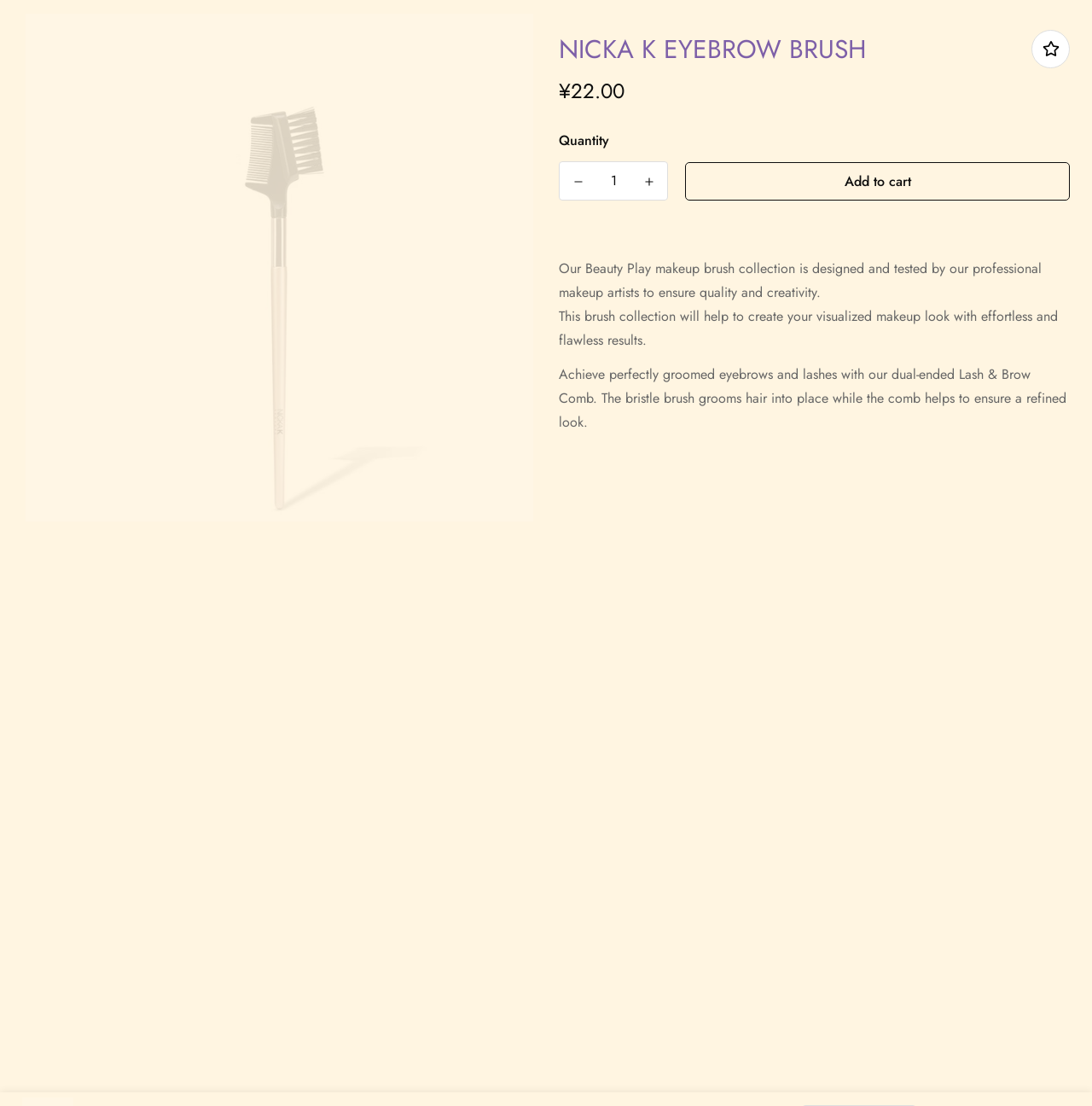Please determine the bounding box coordinates, formatted as (top-left x, top-left y, bottom-right x, bottom-right y), with all values as floating point numbers between 0 and 1. Identify the bounding box of the region described as: Add to cart

[0.627, 0.147, 0.98, 0.181]